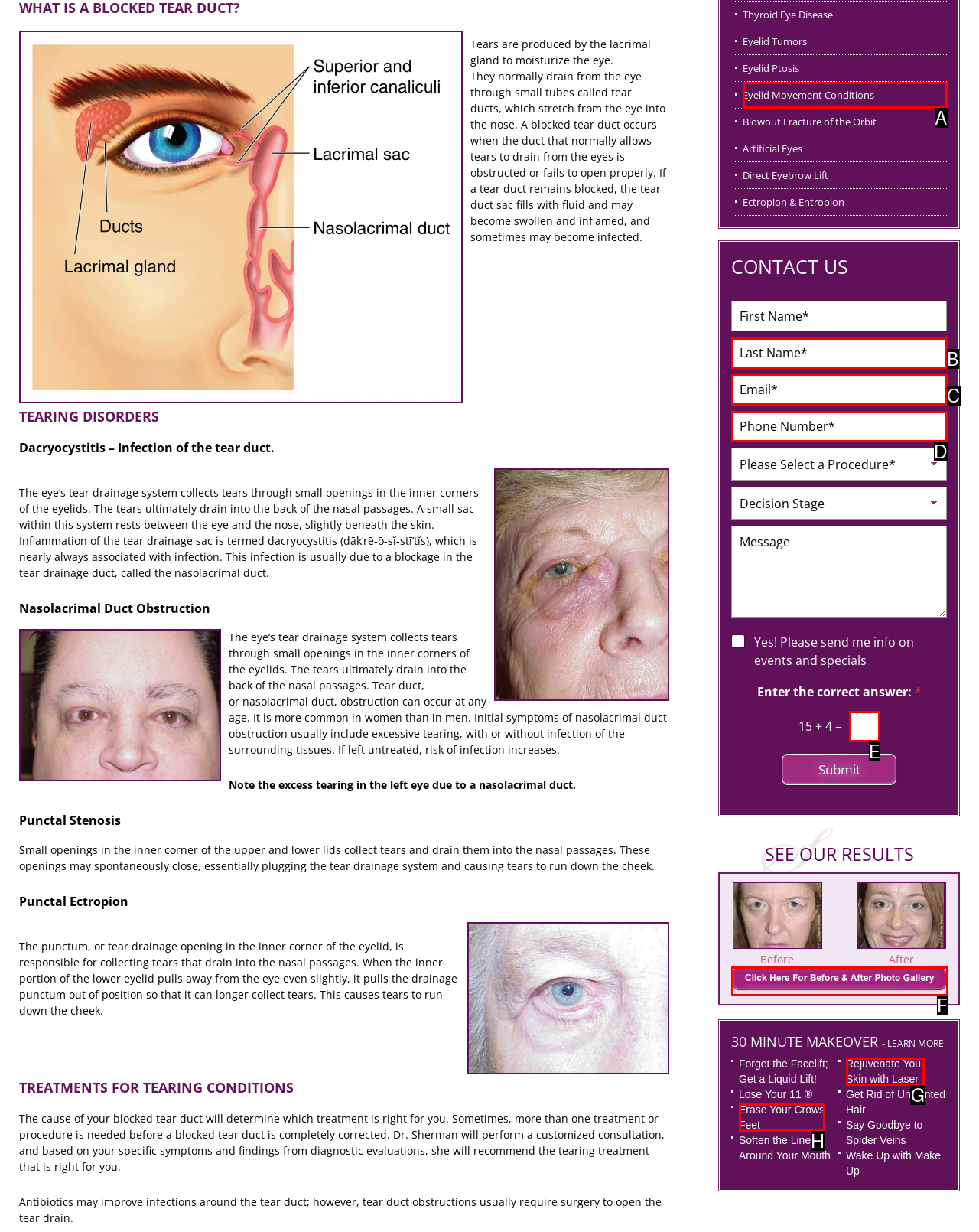Identify the HTML element that corresponds to the following description: THE HISTORY OF SAMPLING. Provide the letter of the correct option from the presented choices.

None